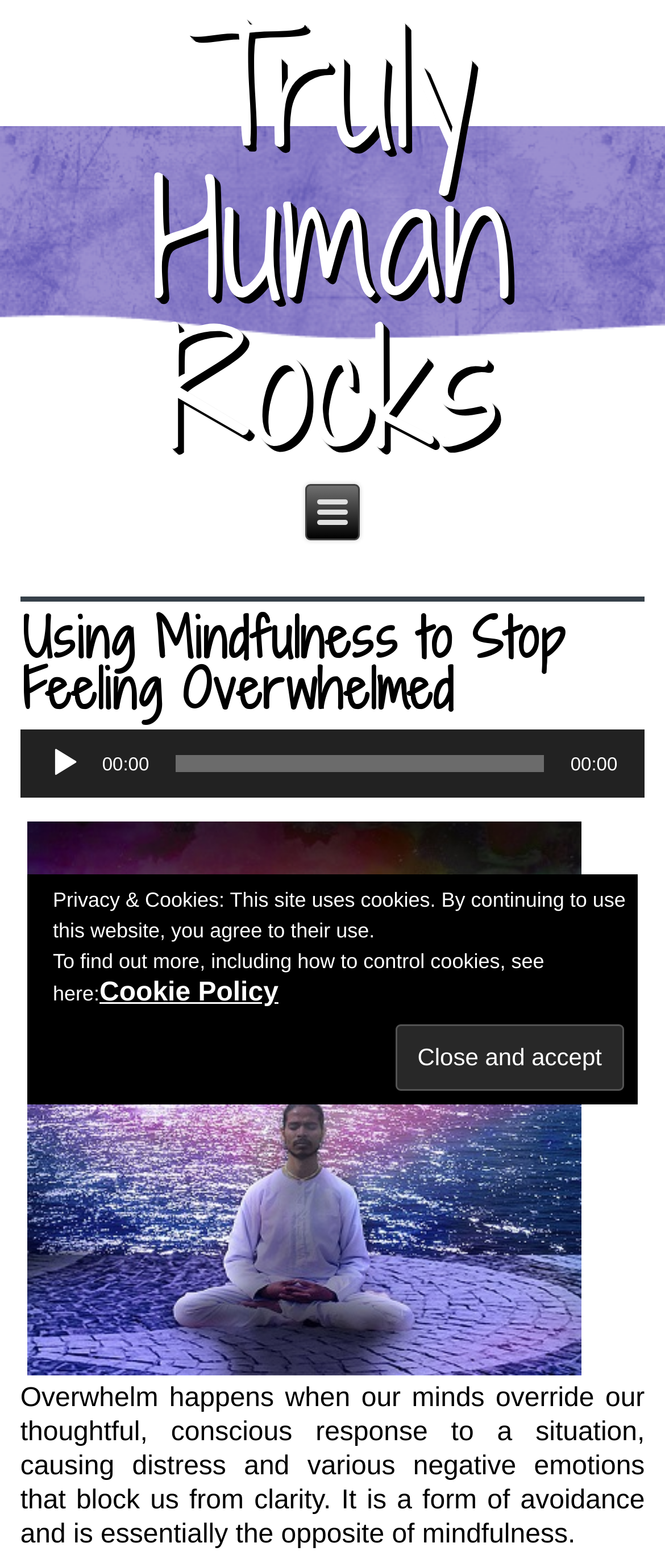Explain in detail what you observe on this webpage.

The webpage is about using mindfulness to stop feeling overwhelmed, as indicated by the title "Using Mindfulness to Stop Feeling Overwhelmed" at the top of the page. Below the title, there is an audio player with a play button, a timer displaying "00:00", and a horizontal time slider. 

To the right of the audio player, there is a paragraph of text that explains what overwhelm is, describing it as a form of avoidance that blocks clarity, and essentially the opposite of mindfulness. 

At the bottom of the page, there is an article section with a button labeled "Close and accept" at the top right corner. Below this button, there is a notice about privacy and cookies, stating that the site uses cookies and providing a link to the "Cookie Policy" for more information.